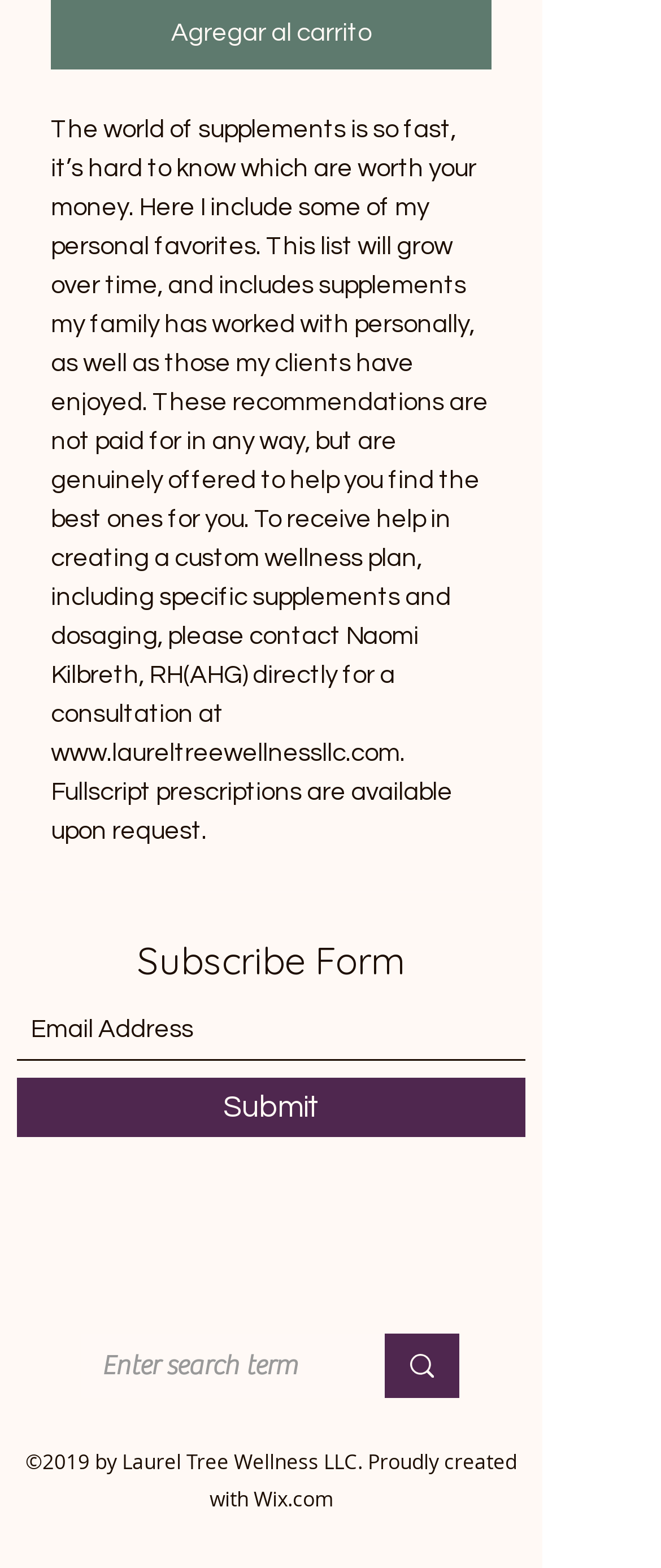Please determine the bounding box coordinates for the UI element described here. Use the format (top-left x, top-left y, bottom-right x, bottom-right y) with values bounded between 0 and 1: aria-label="Enter search term"

[0.581, 0.851, 0.695, 0.892]